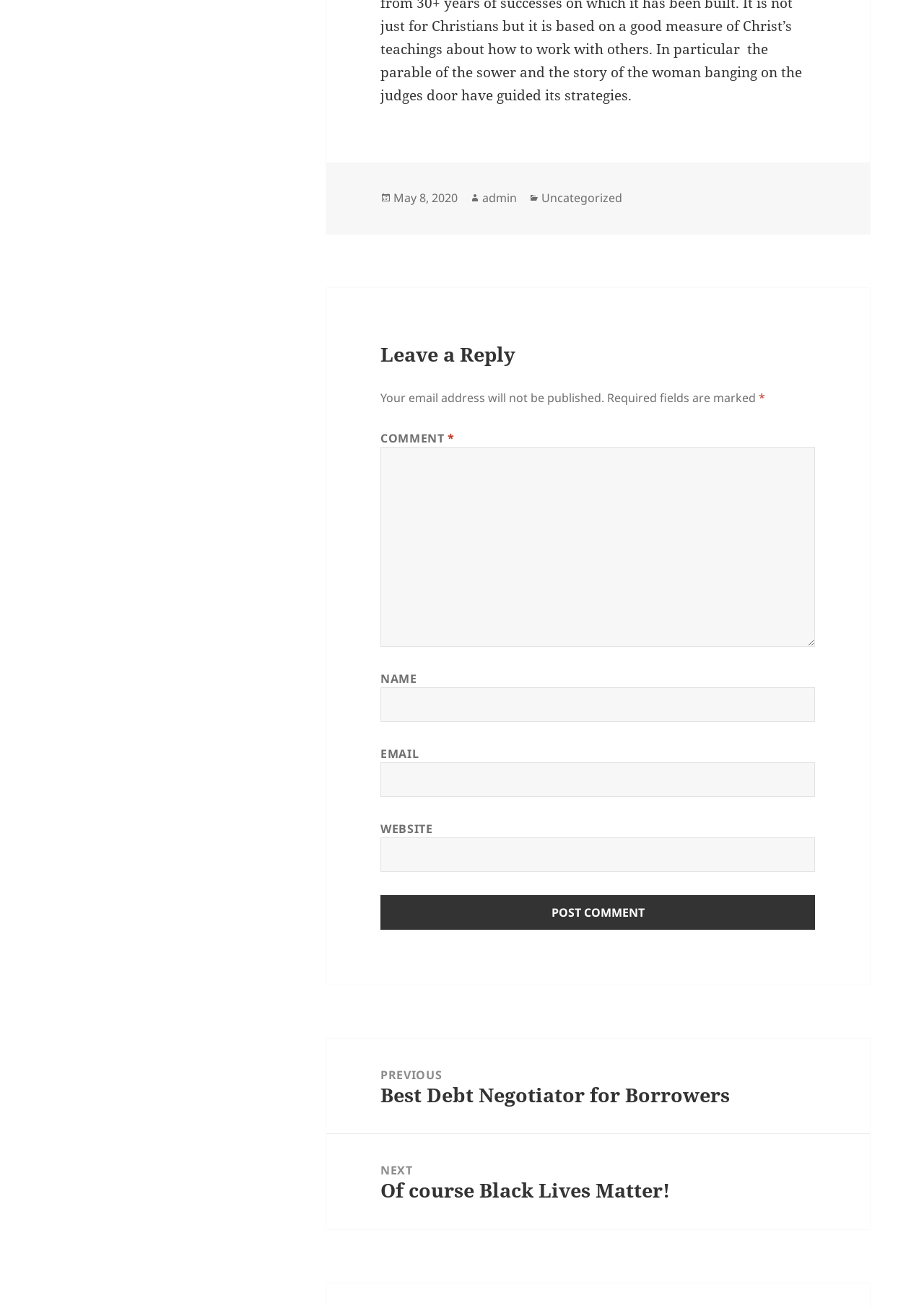What is the purpose of the textboxes?
Using the image as a reference, answer with just one word or a short phrase.

To leave a comment